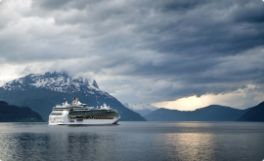Describe the image with as much detail as possible.

The image depicts a majestic cruise ship gliding through serene waters, surrounded by stunning mountain landscapes. The sky is adorned with dramatic, overcast clouds, suggesting an impending change in weather, while the tranquil sea reflects the muted light of the setting sun. This picturesque scene captures the essence of a cruise journey, emphasizing the natural beauty and adventure that await travelers. It aligns with the theme of choosing the perfect cruise experience, highlighting the breathtaking vistas and the pleasure of exploring diverse destinations by sea.